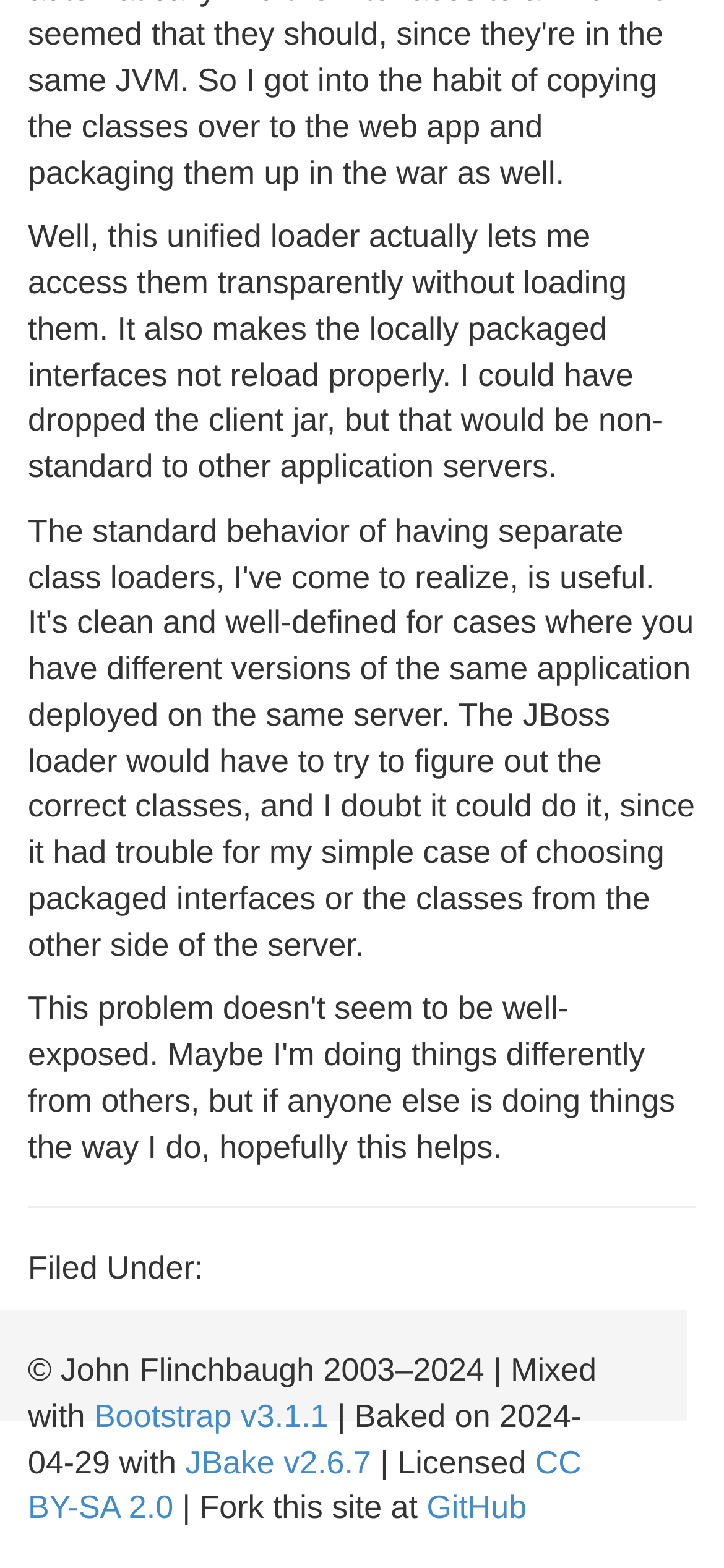Answer succinctly with a single word or phrase:
What is the license type?

CC BY-SA 2.0